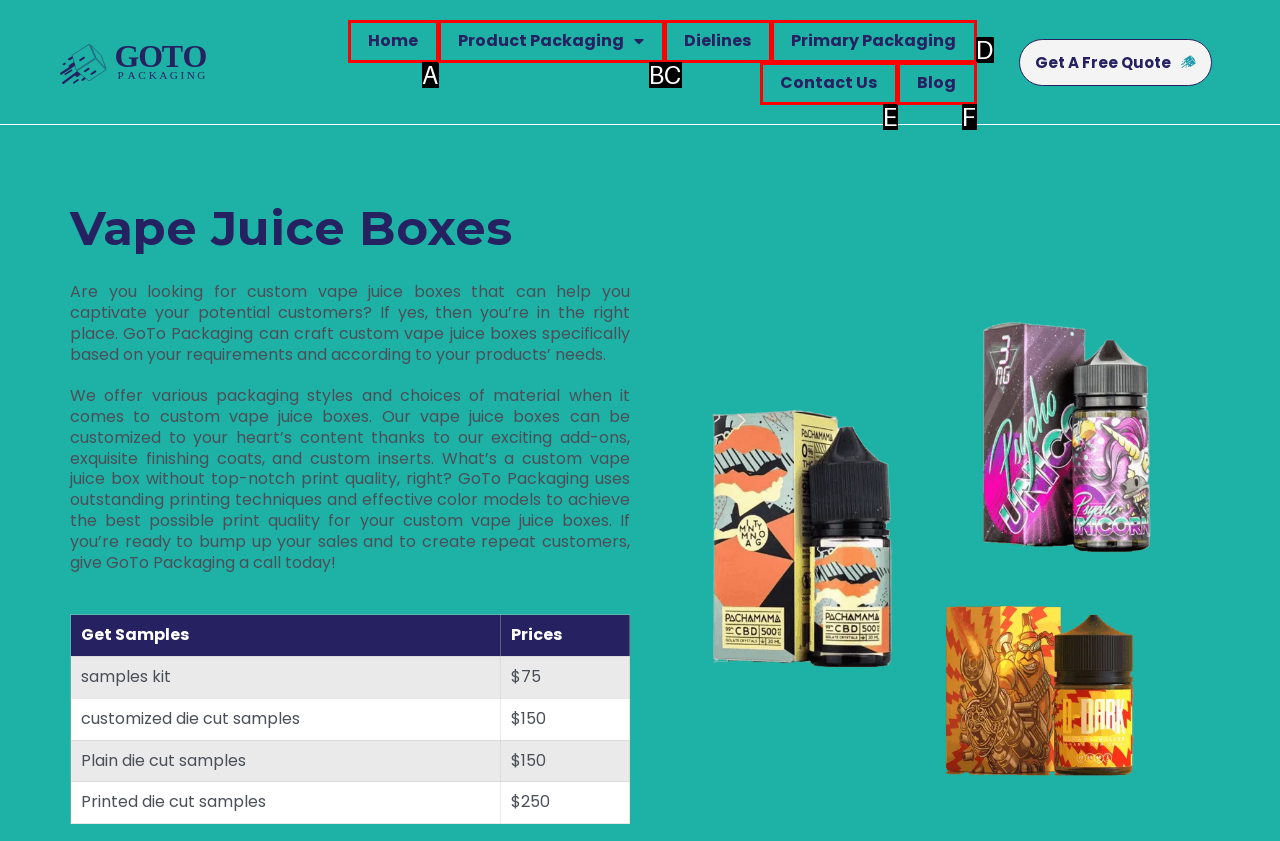Which option aligns with the description: Contact Us? Respond by selecting the correct letter.

E